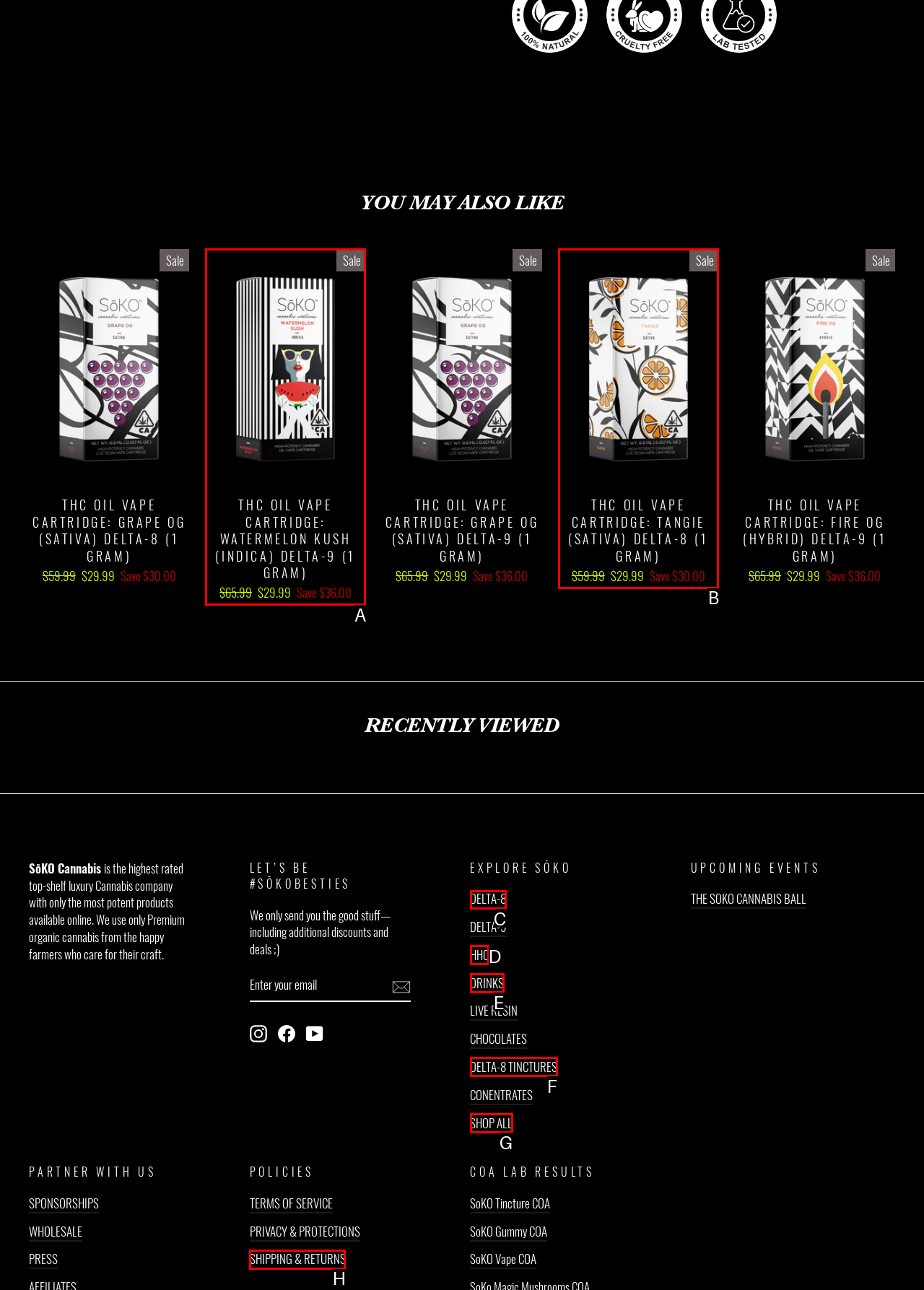Select the appropriate HTML element that needs to be clicked to execute the following task: Explore DELTA-8 products. Respond with the letter of the option.

C